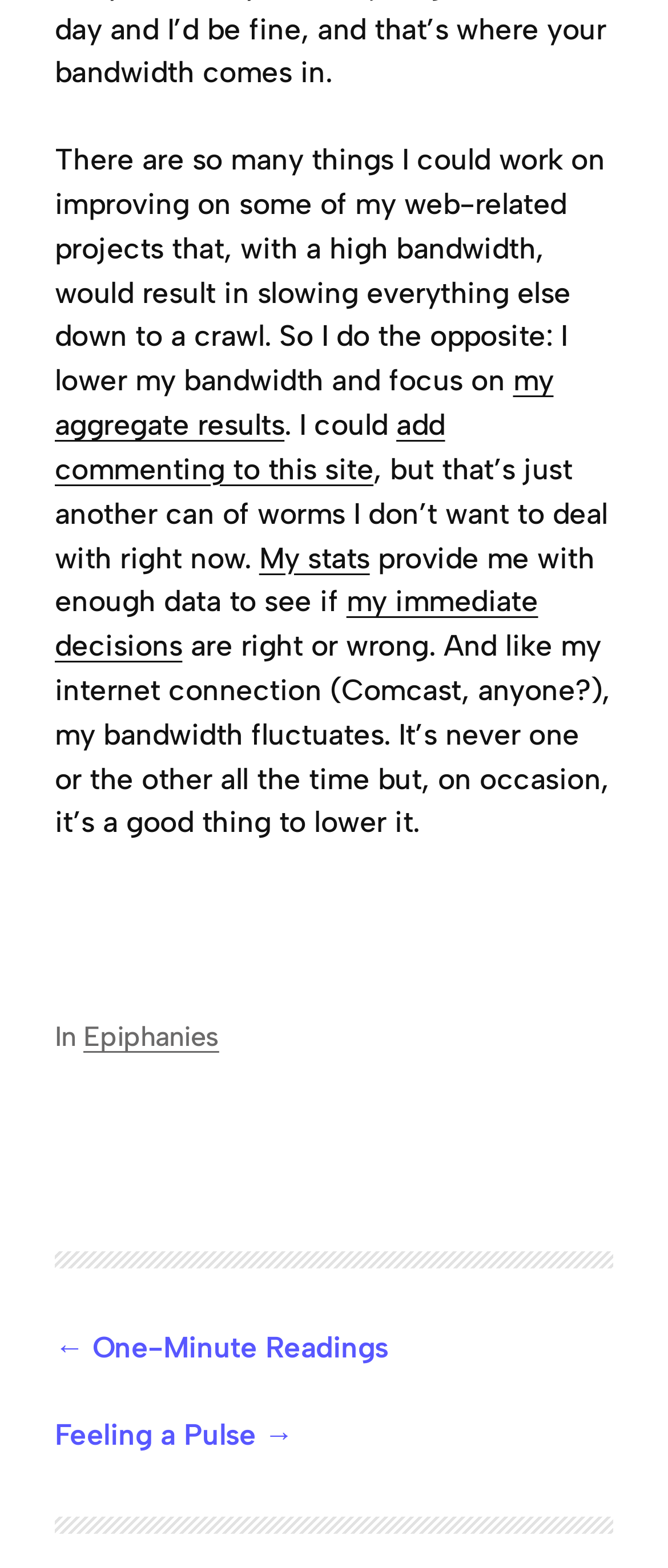Provide a brief response using a word or short phrase to this question:
What is the author's concern about their web projects?

Bandwidth